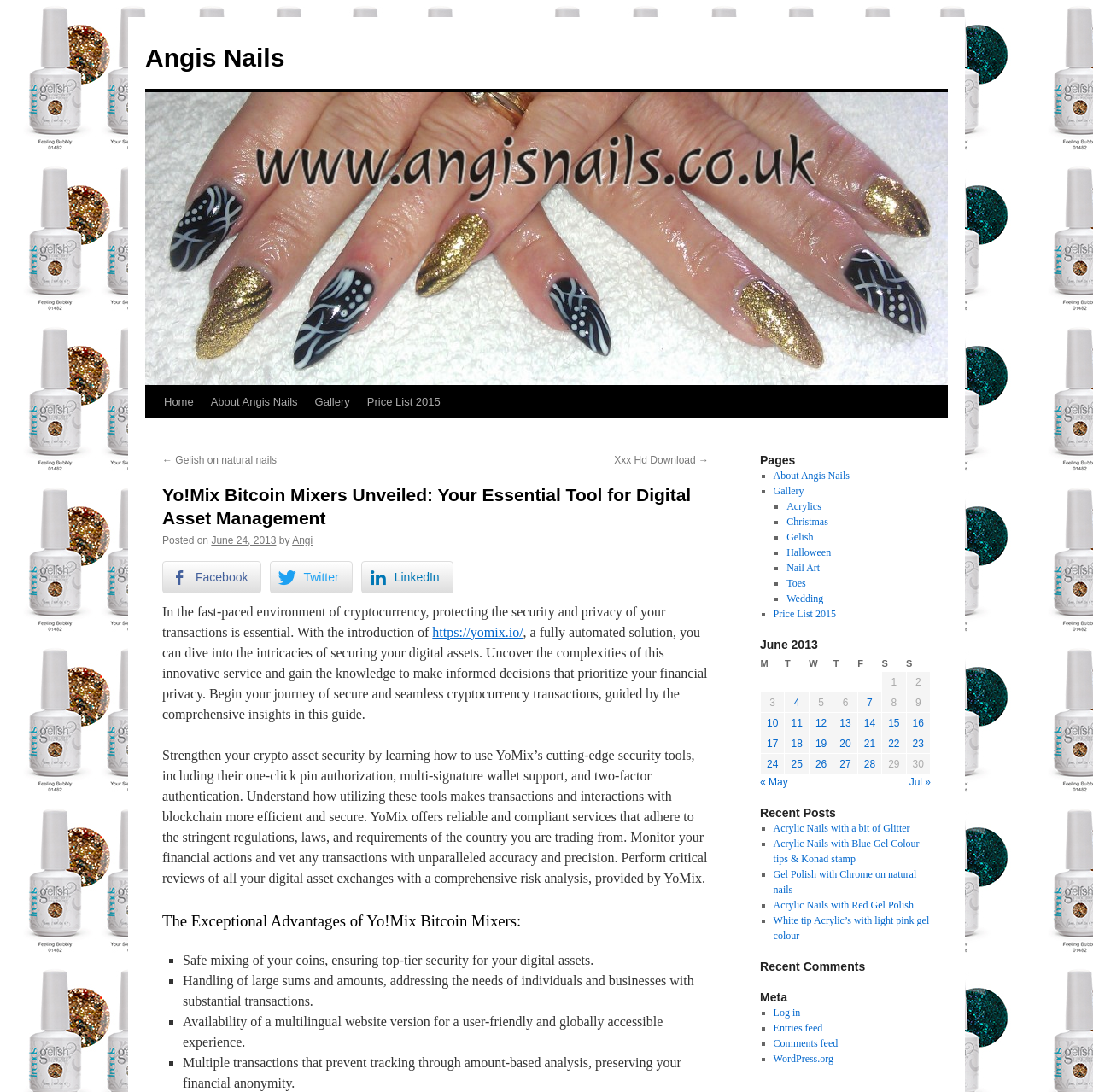Generate the text content of the main heading of the webpage.

Yo!Mix Bitcoin Mixers Unveiled: Your Essential Tool for Digital Asset Management